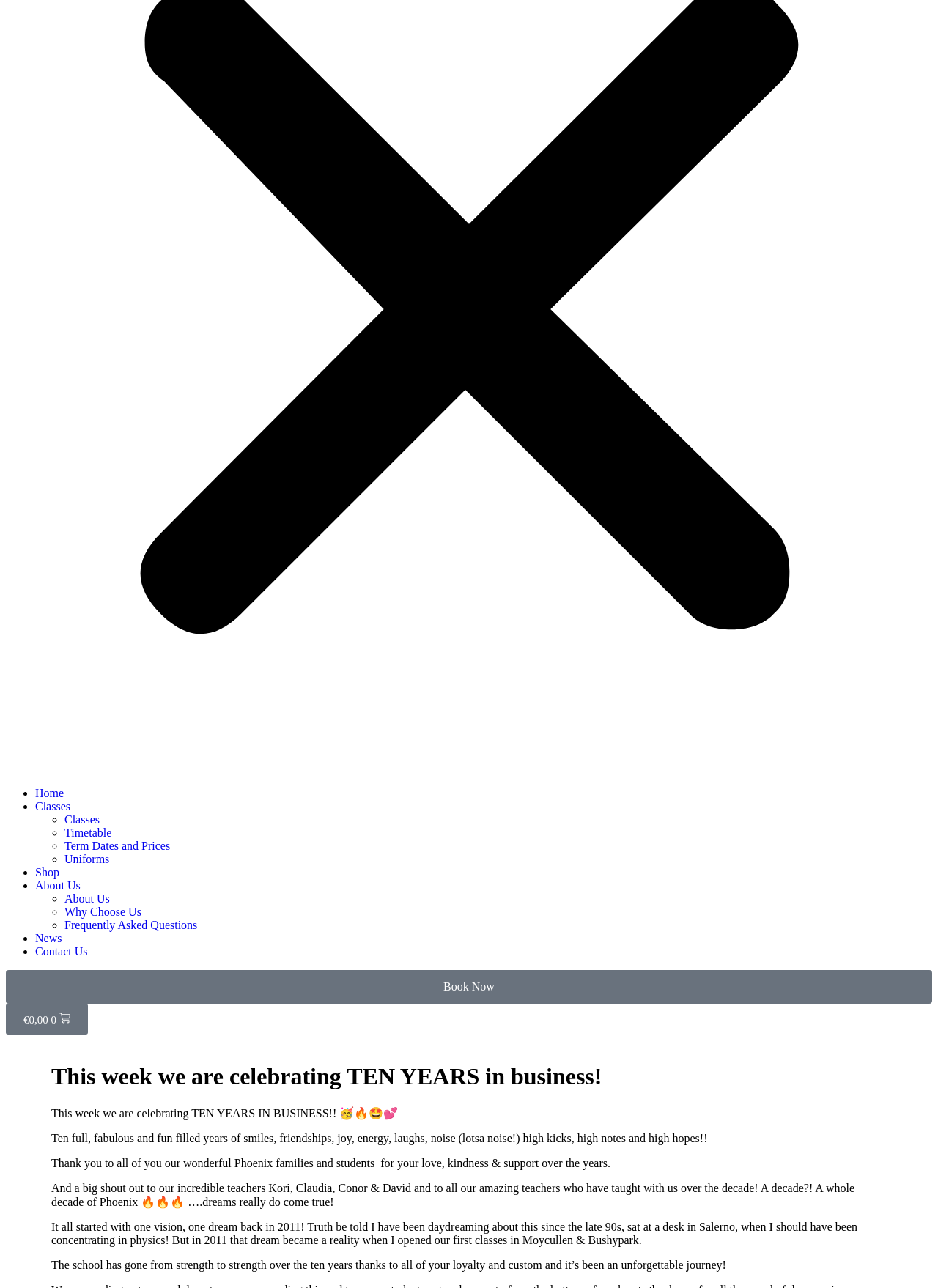Find the bounding box coordinates of the clickable area that will achieve the following instruction: "Click the 'Book Now' link".

[0.006, 0.753, 0.994, 0.779]